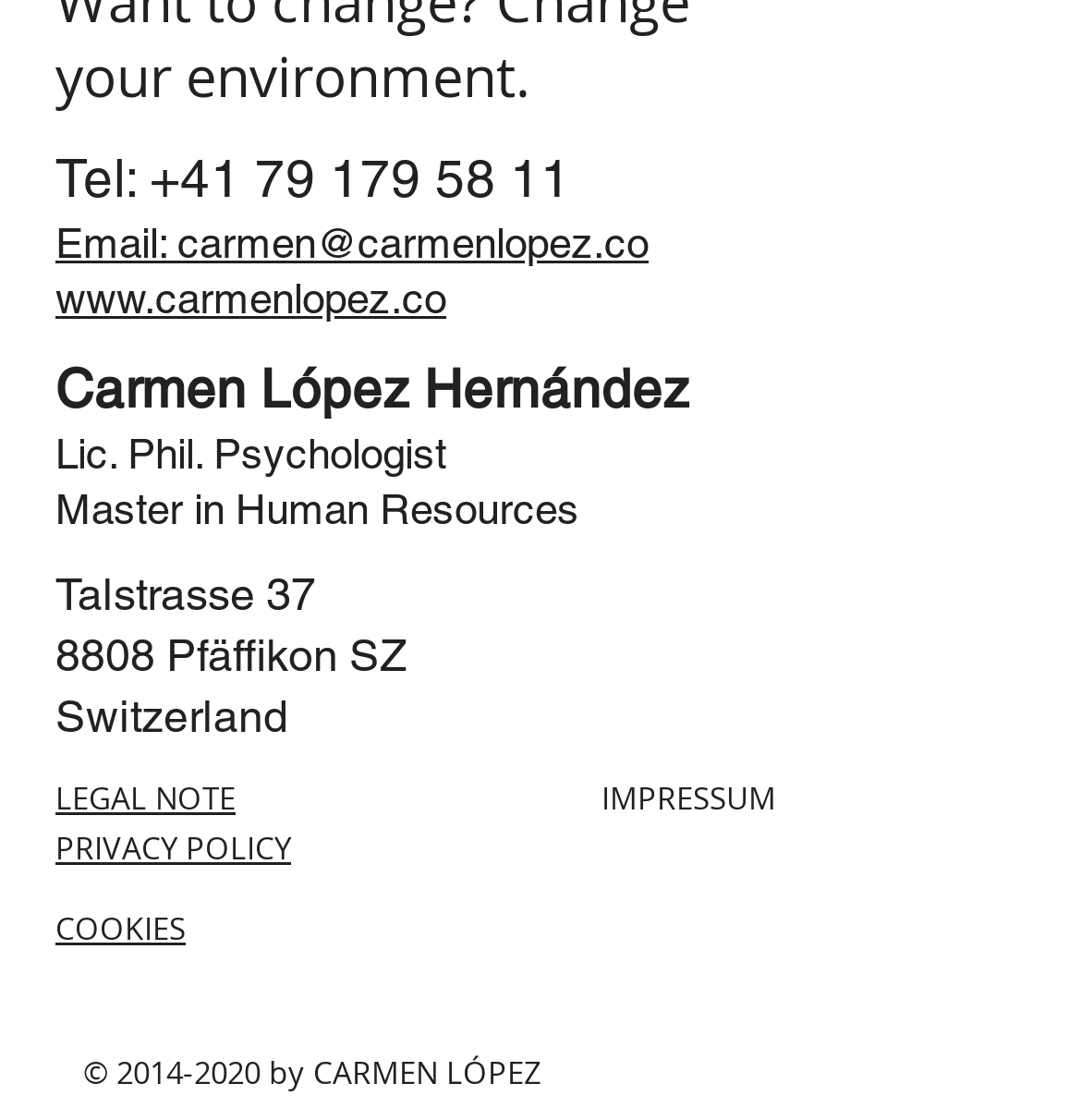What is the website URL?
Based on the screenshot, provide your answer in one word or phrase.

www.carmenlopez.co